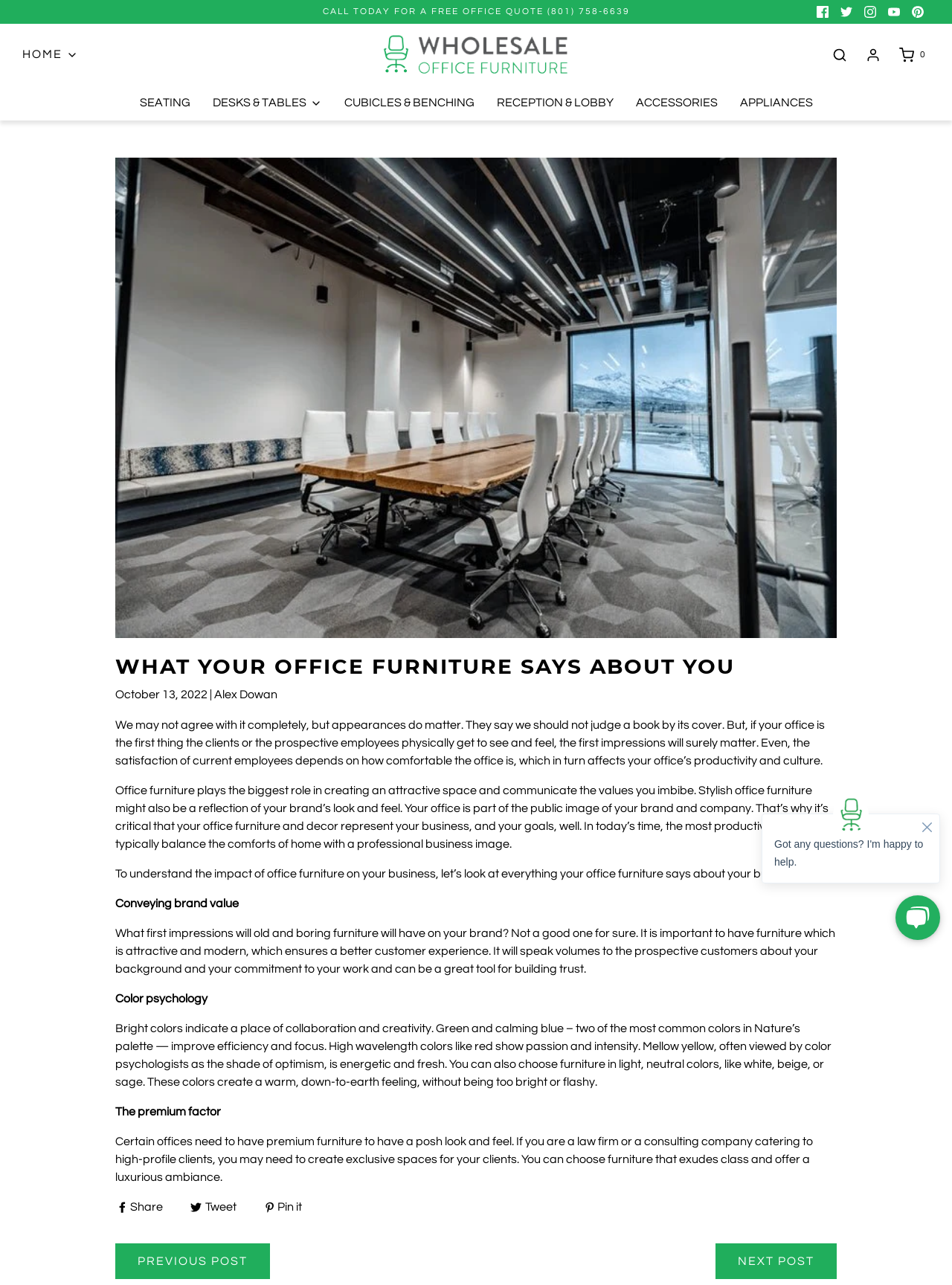Please specify the bounding box coordinates for the clickable region that will help you carry out the instruction: "Log in".

[0.908, 0.037, 0.926, 0.049]